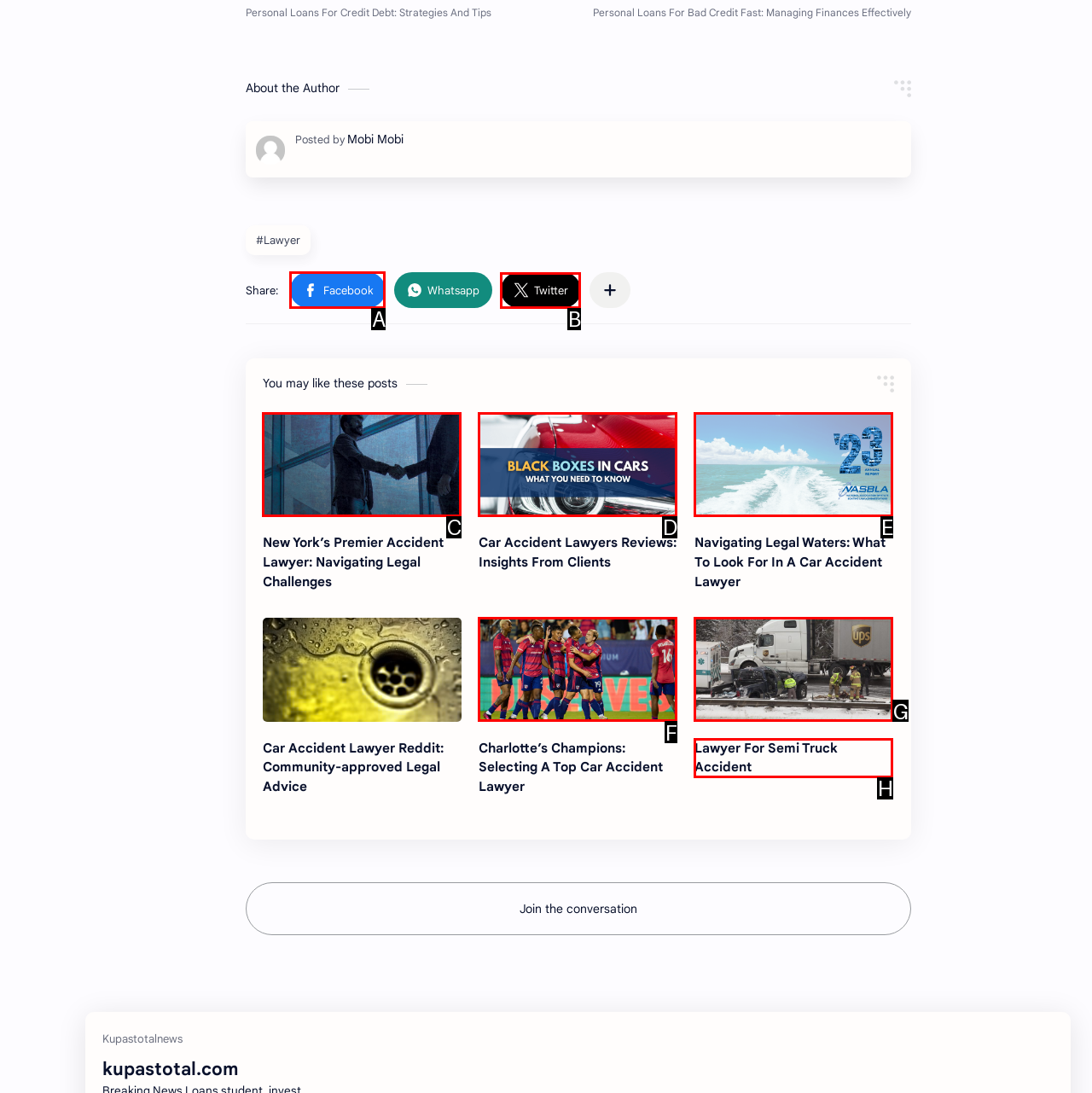Select the appropriate letter to fulfill the given instruction: Click the Facebook button
Provide the letter of the correct option directly.

A